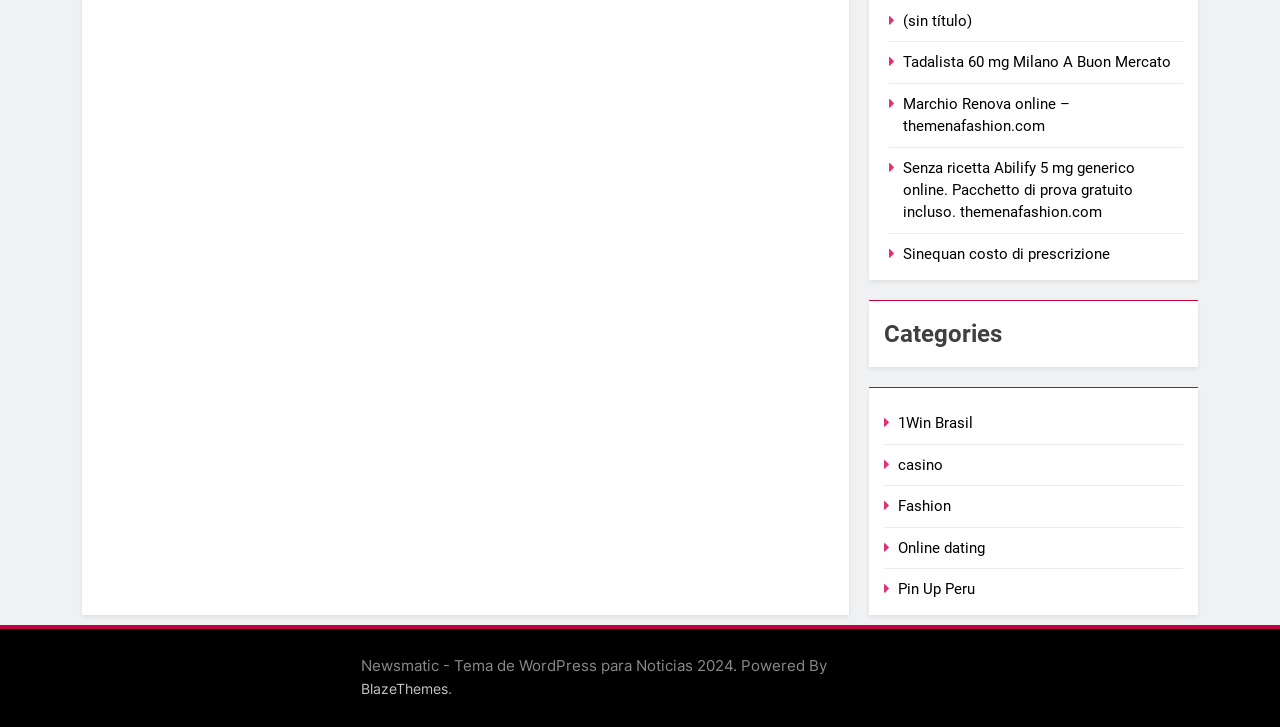Using the provided element description: "Pin Up Peru", determine the bounding box coordinates of the corresponding UI element in the screenshot.

[0.702, 0.798, 0.762, 0.822]